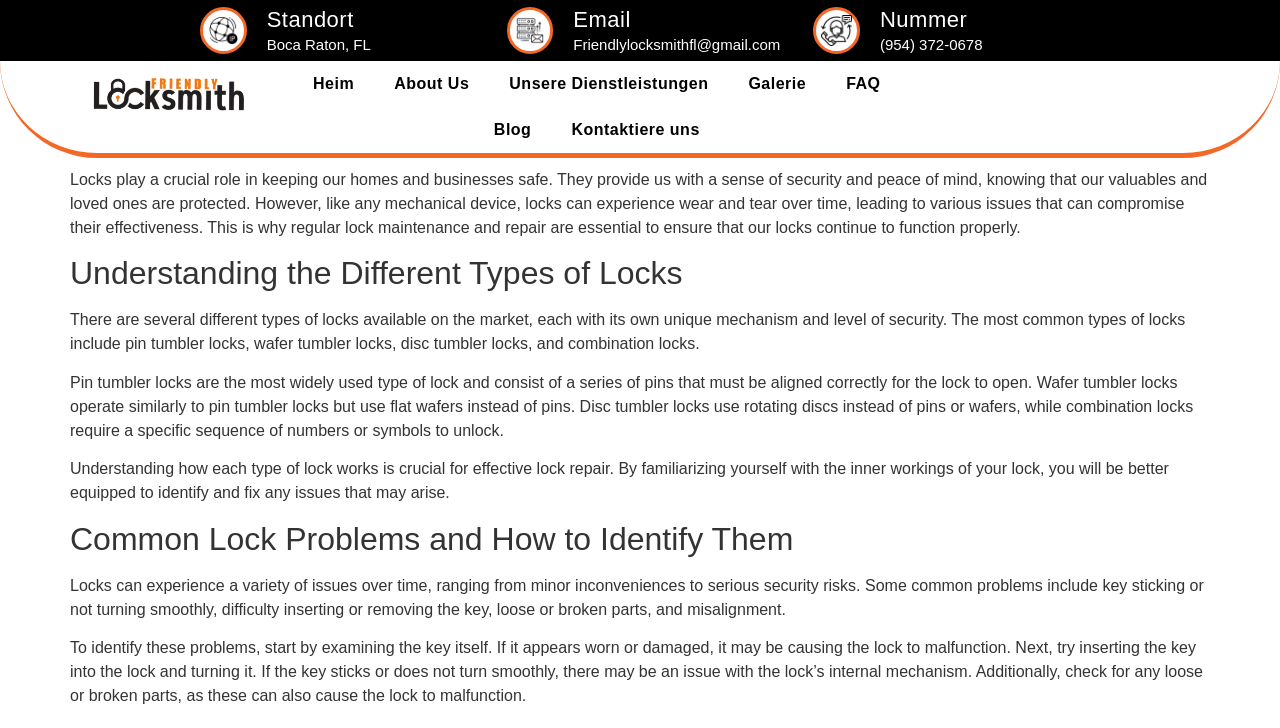Determine the bounding box coordinates of the area to click in order to meet this instruction: "Learn about 'Common Lock Problems and How to Identify Them'".

[0.055, 0.714, 0.945, 0.766]